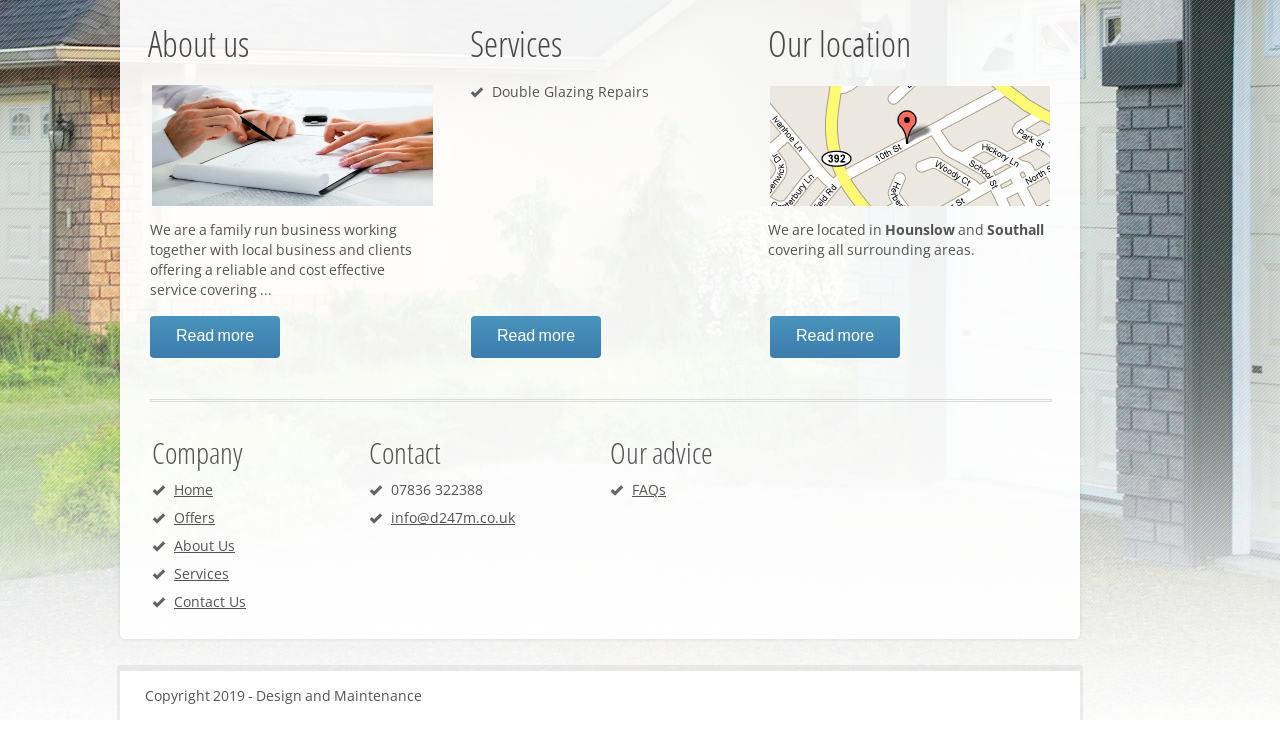Highlight the bounding box coordinates of the element that should be clicked to carry out the following instruction: "Click on 'Services' to view our services". The coordinates must be given as four float numbers ranging from 0 to 1, i.e., [left, top, right, bottom].

[0.367, 0.025, 0.589, 0.09]